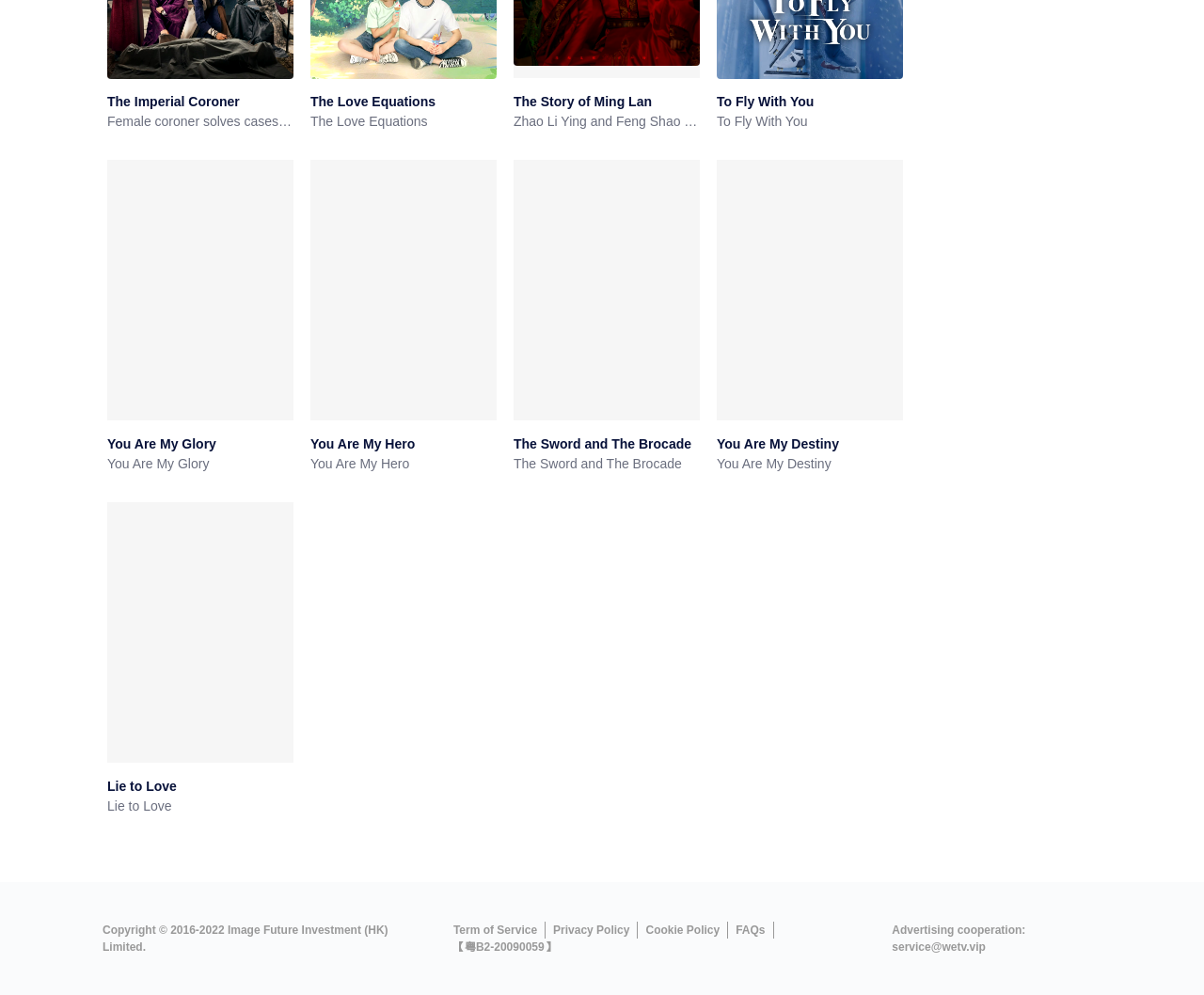What is the website about?
Deliver a detailed and extensive answer to the question.

Based on the webpage content, I can see multiple headings and links related to Chinese dramas, such as 'The Imperial Coroner', 'The Love Equations', and 'You Are My Glory'. This suggests that the website is about Chinese dramas, providing information and resources related to these shows.